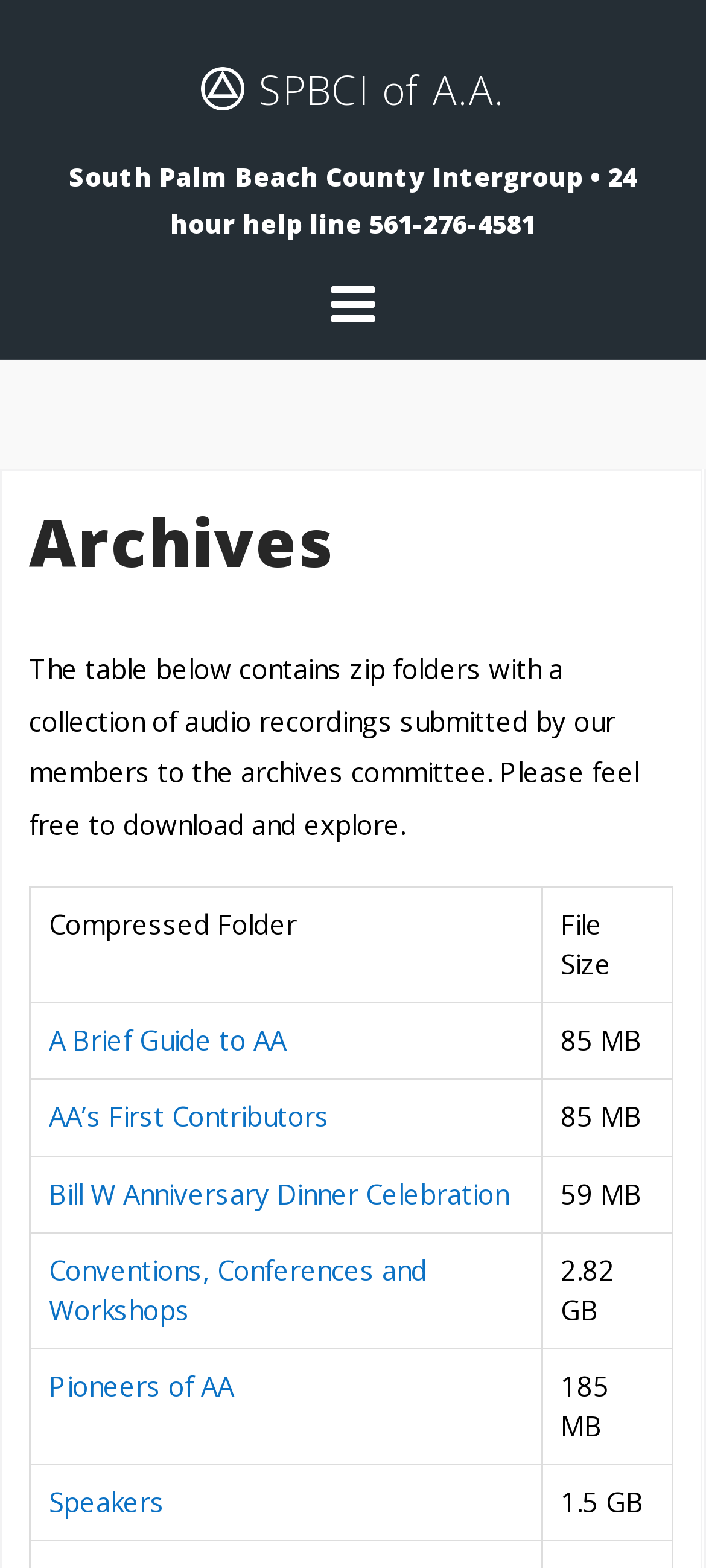What is the largest file size?
Please provide a comprehensive answer based on the details in the screenshot.

I looked at the 'File Size' column in the table and found the largest file size, which is 2.82 GB, corresponding to the audio recording 'Conventions, Conferences and Workshops'.